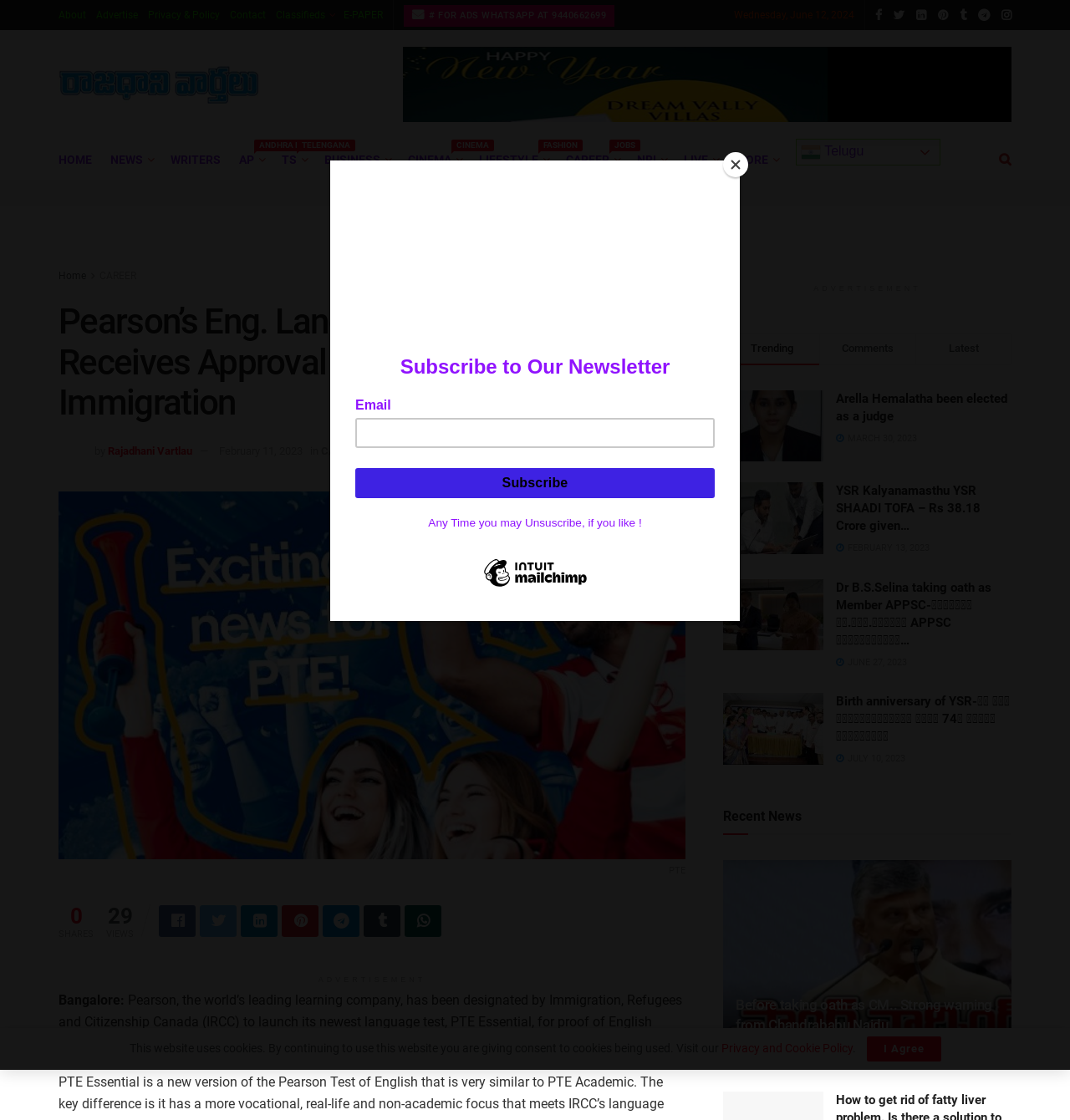Identify the bounding box for the element characterized by the following description: "MORE".

[0.688, 0.132, 0.727, 0.153]